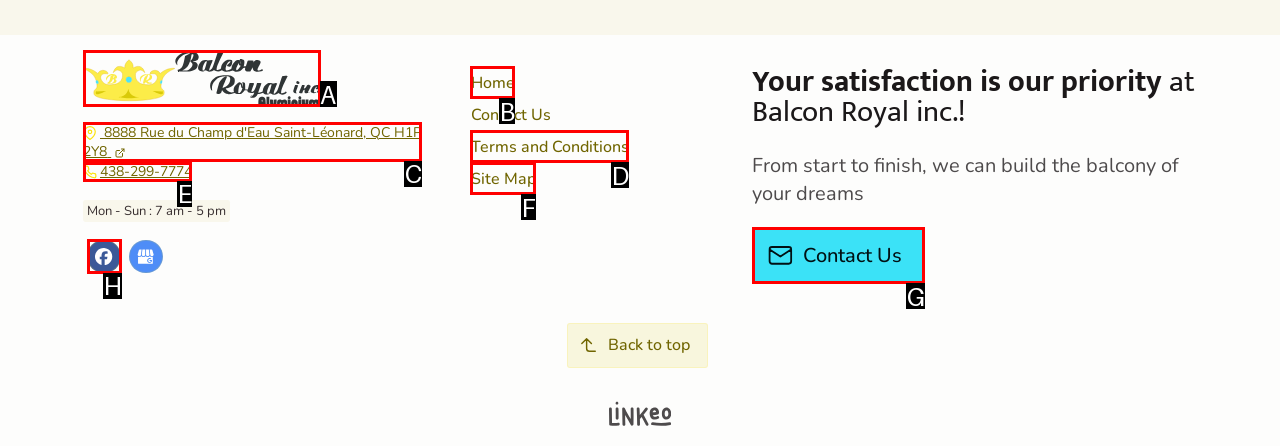Point out the letter of the HTML element you should click on to execute the task: Visit the Facebook page
Reply with the letter from the given options.

H